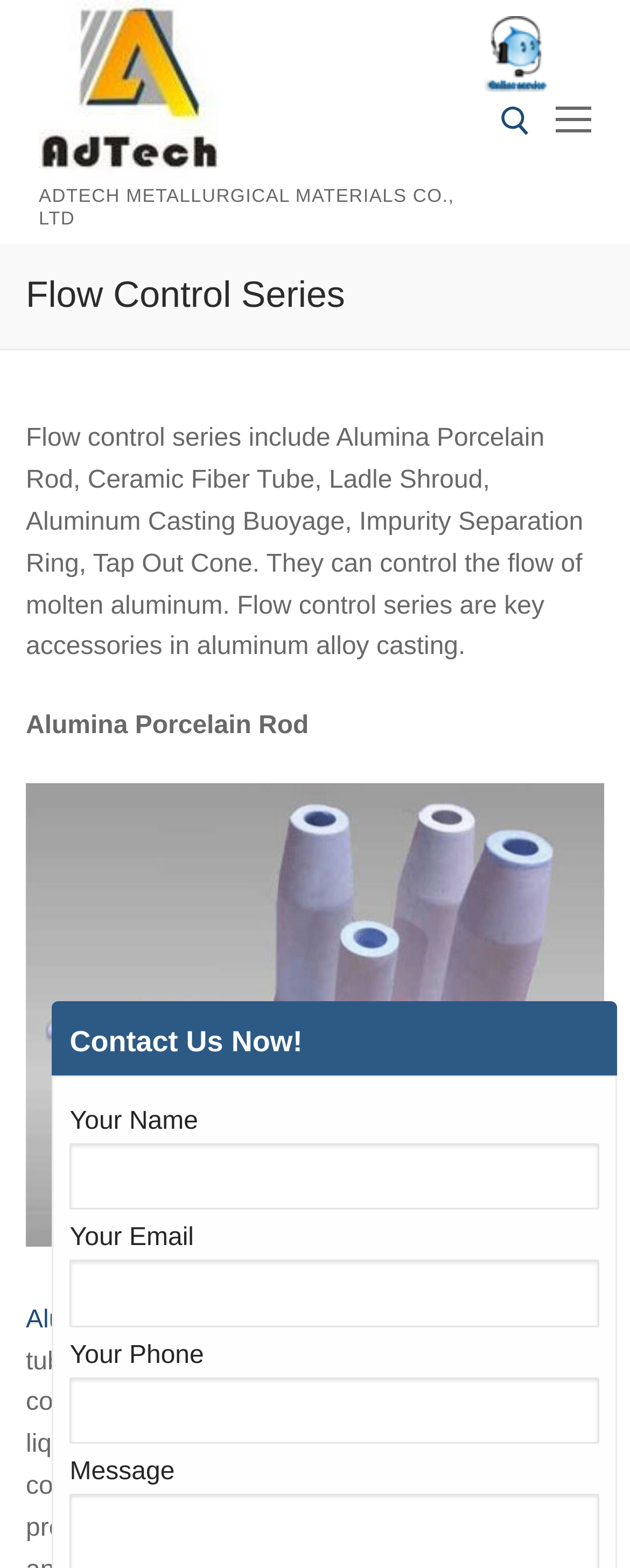Determine the coordinates of the bounding box that should be clicked to complete the instruction: "click on the alumina porcelain rod link". The coordinates should be represented by four float numbers between 0 and 1: [left, top, right, bottom].

[0.041, 0.833, 0.438, 0.85]